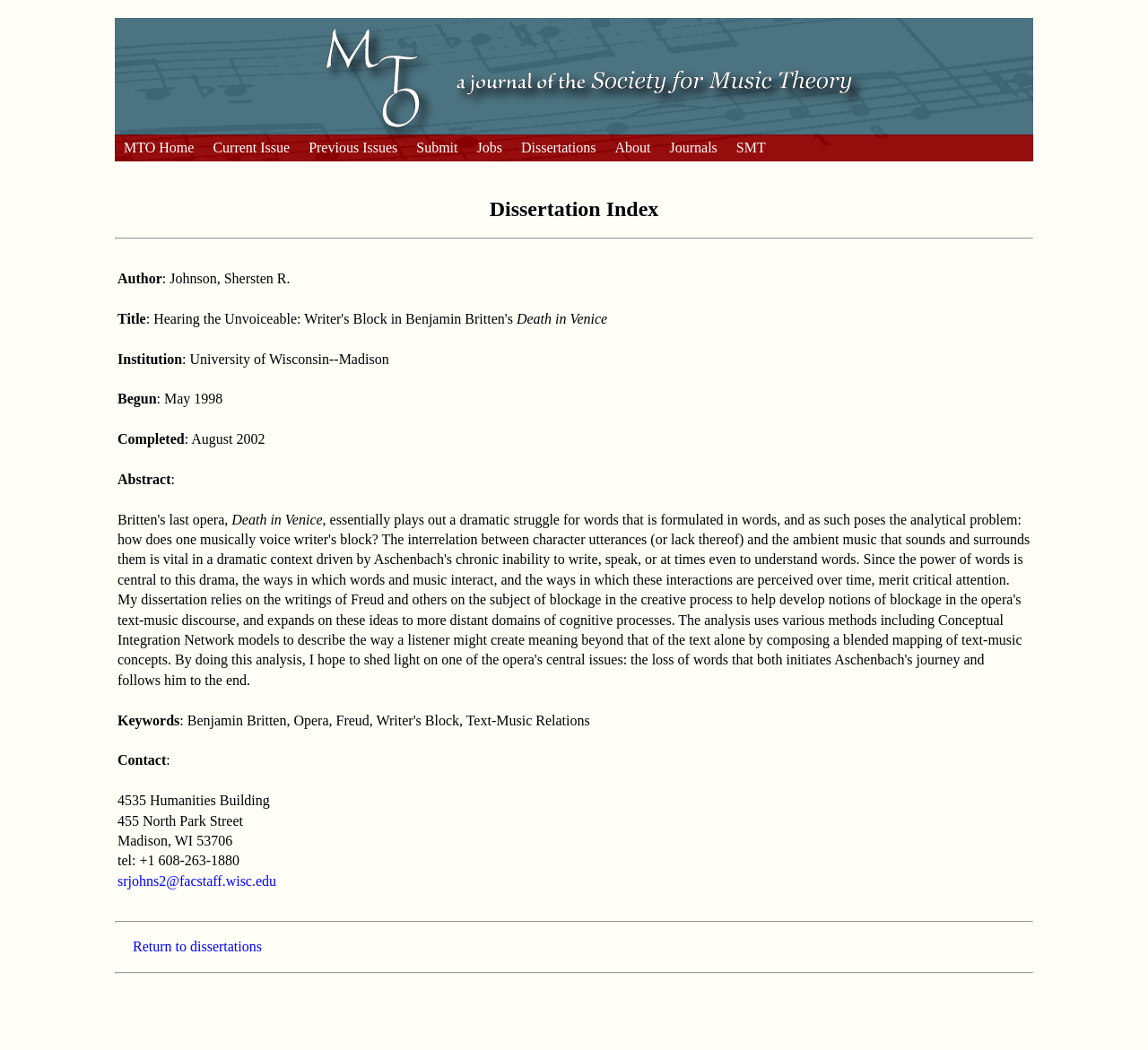Can you find the bounding box coordinates of the area I should click to execute the following instruction: "View dissertation abstract"?

[0.102, 0.236, 0.898, 0.869]